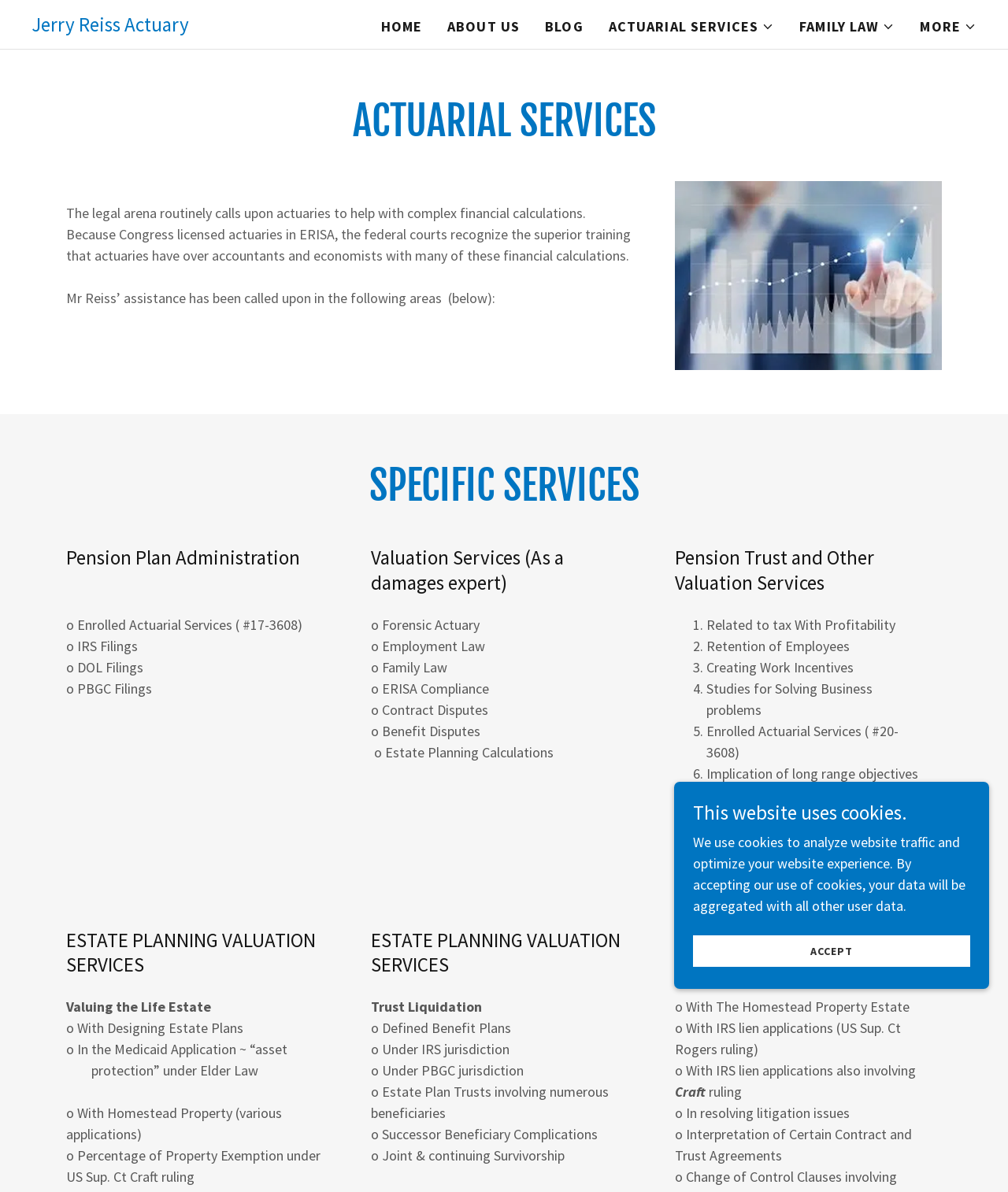Calculate the bounding box coordinates of the UI element given the description: "Accept".

[0.688, 0.785, 0.962, 0.811]